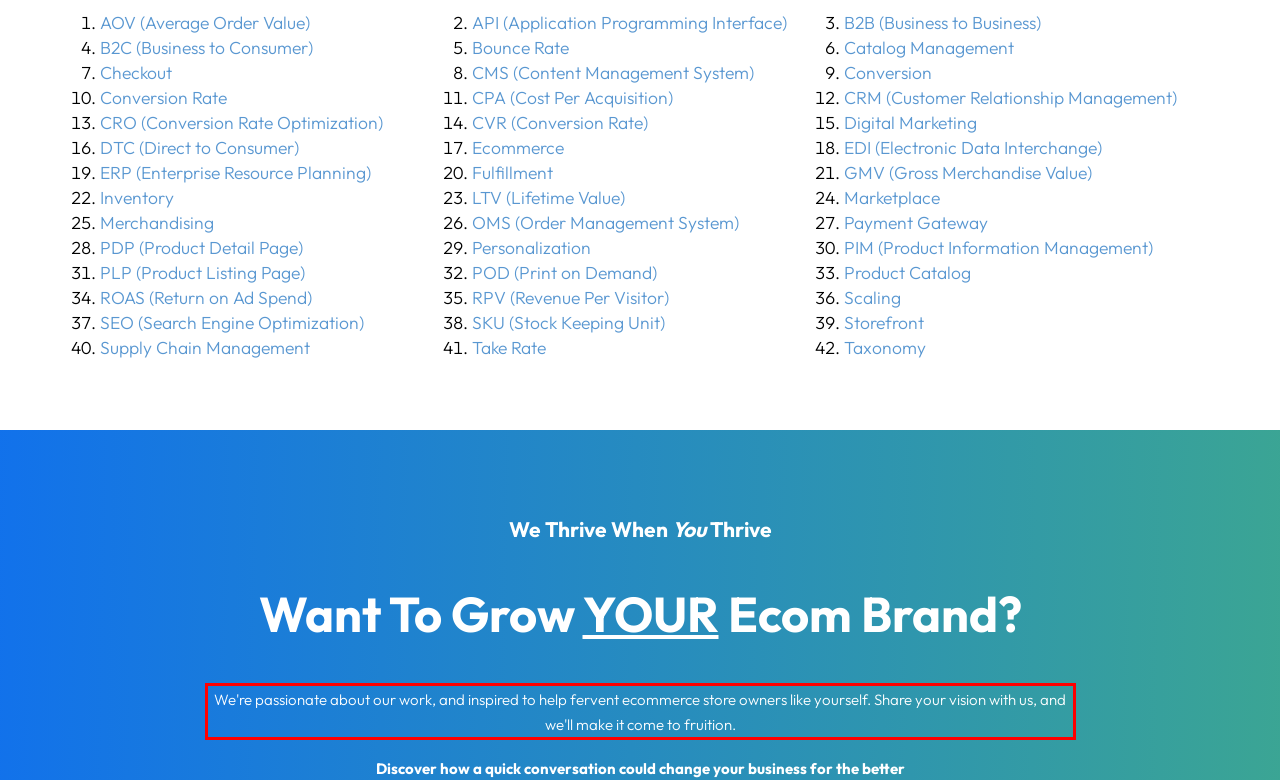From the given screenshot of a webpage, identify the red bounding box and extract the text content within it.

We're passionate about our work, and inspired to help fervent ecommerce store owners like yourself. Share your vision with us, and we'll make it come to fruition.